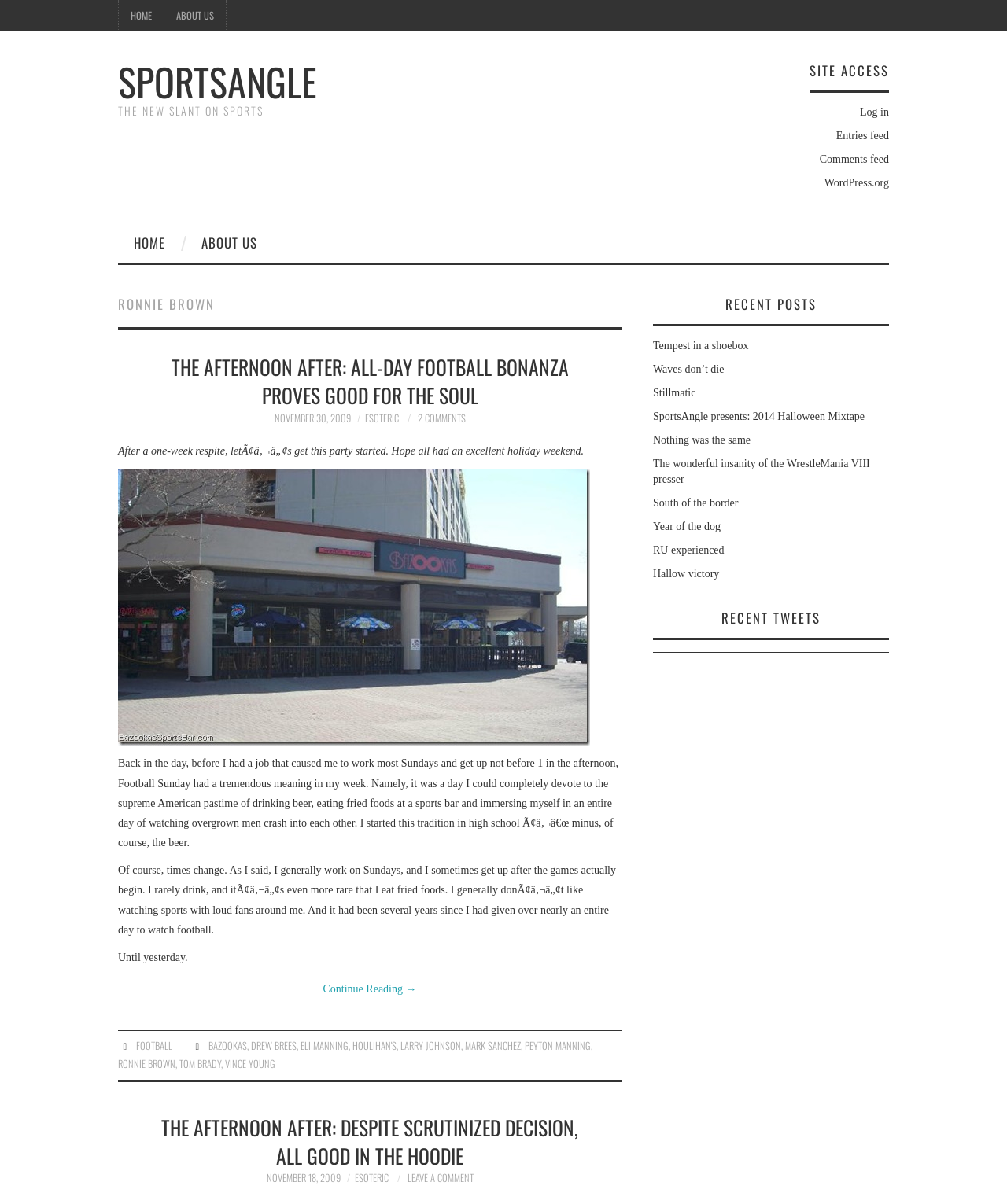Kindly determine the bounding box coordinates for the area that needs to be clicked to execute this instruction: "View the 'RECENT POSTS' section".

[0.648, 0.246, 0.883, 0.271]